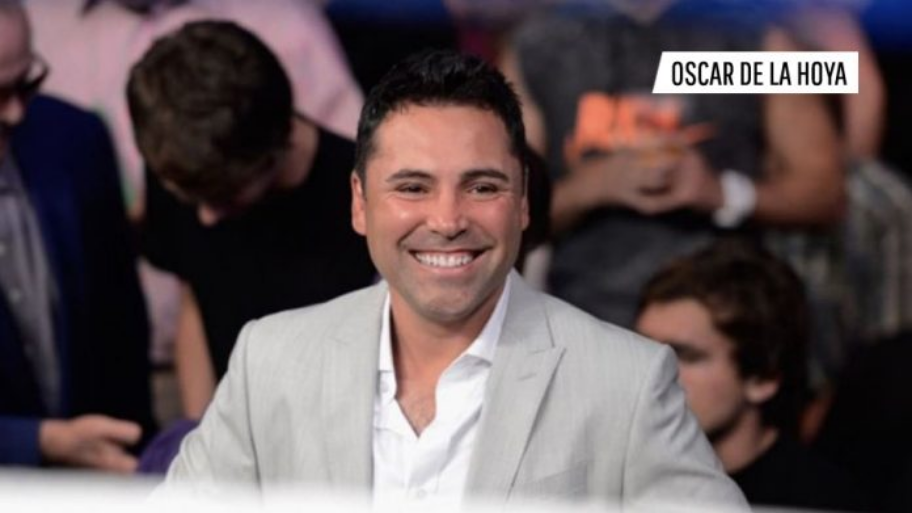What is the atmosphere of the event?
Offer a detailed and exhaustive answer to the question.

The image captures a moment of joy and the audience is visible behind Oscar De La Hoya, contributing to the lively atmosphere of a boxing event, which suggests that the event is energetic and exciting.